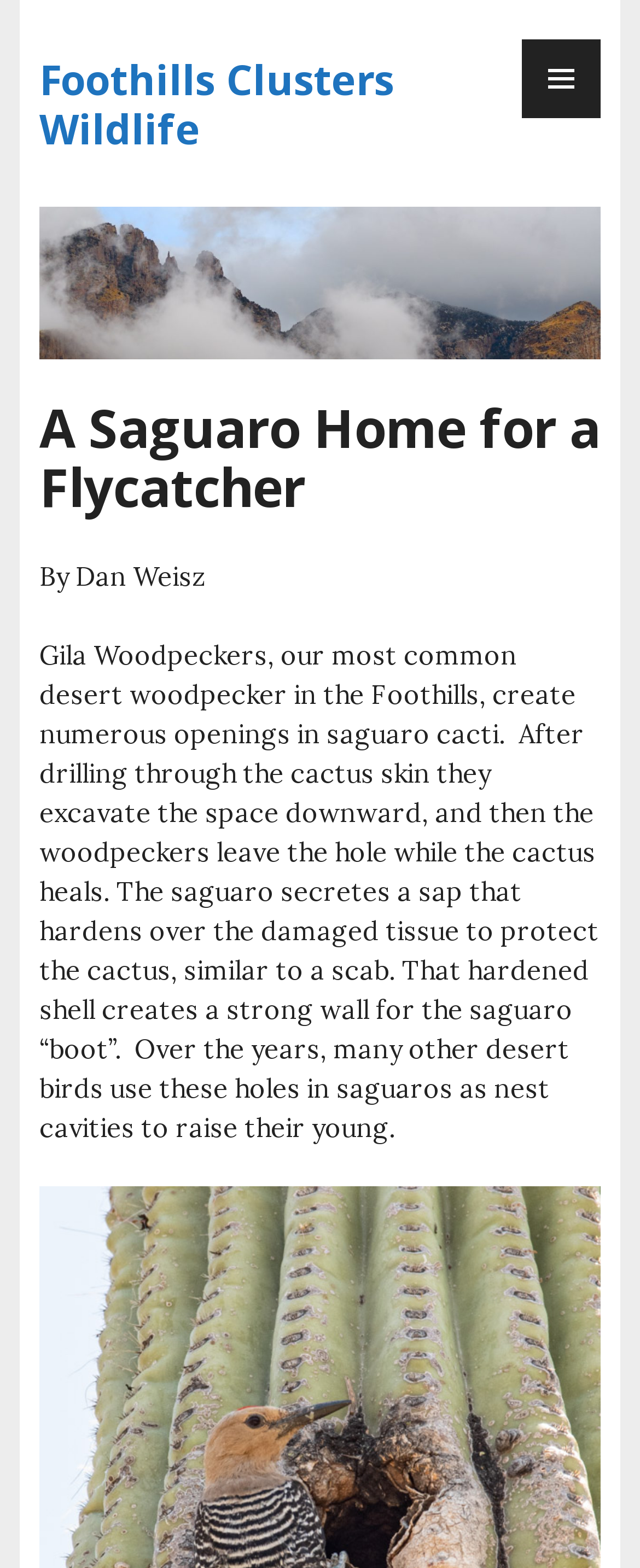Locate the bounding box coordinates of the UI element described by: "Primary Menu". Provide the coordinates as four float numbers between 0 and 1, formatted as [left, top, right, bottom].

[0.815, 0.025, 0.938, 0.075]